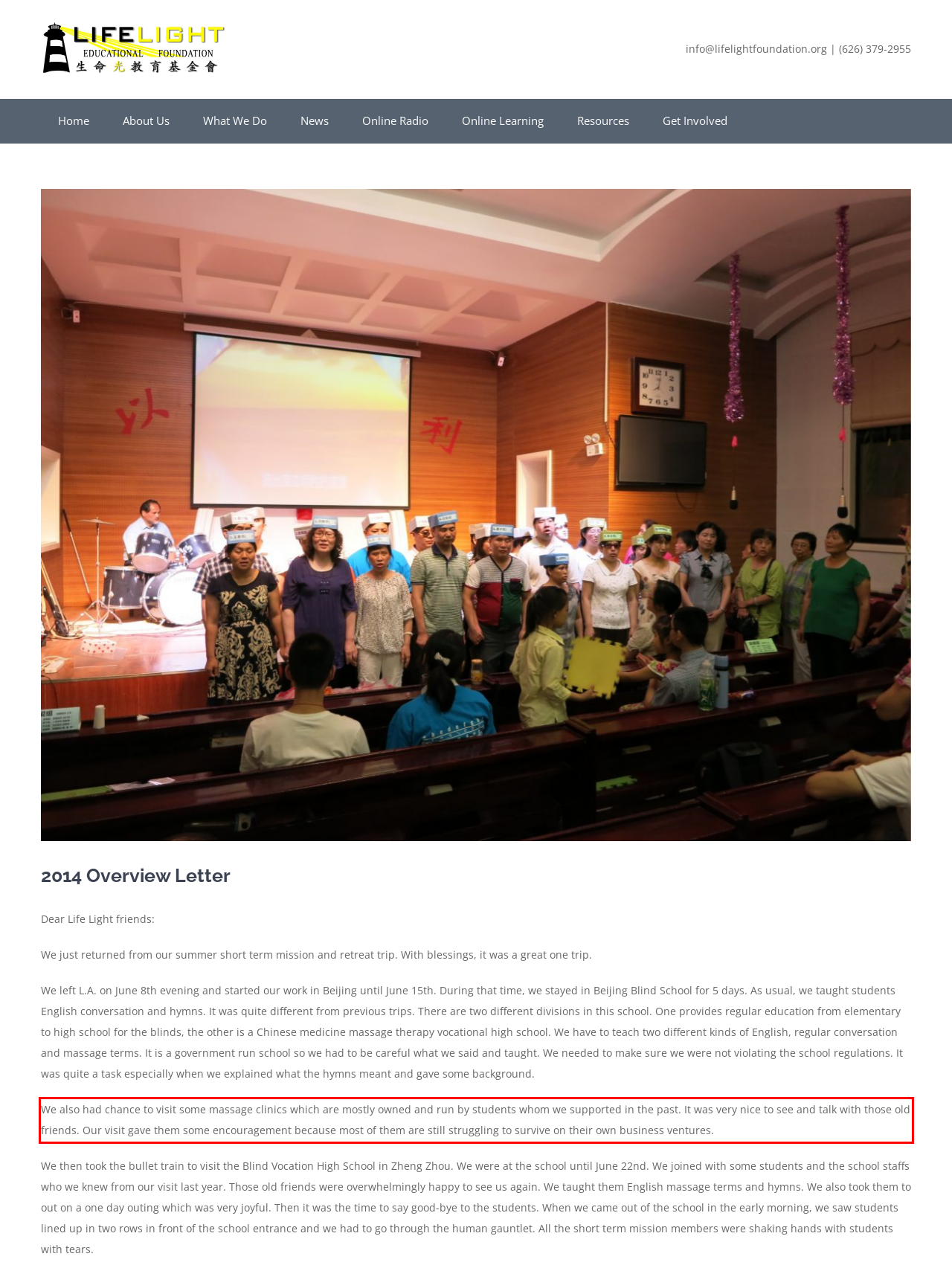With the provided screenshot of a webpage, locate the red bounding box and perform OCR to extract the text content inside it.

We also had chance to visit some massage clinics which are mostly owned and run by students whom we supported in the past. It was very nice to see and talk with those old friends. Our visit gave them some encouragement because most of them are still struggling to survive on their own business ventures.